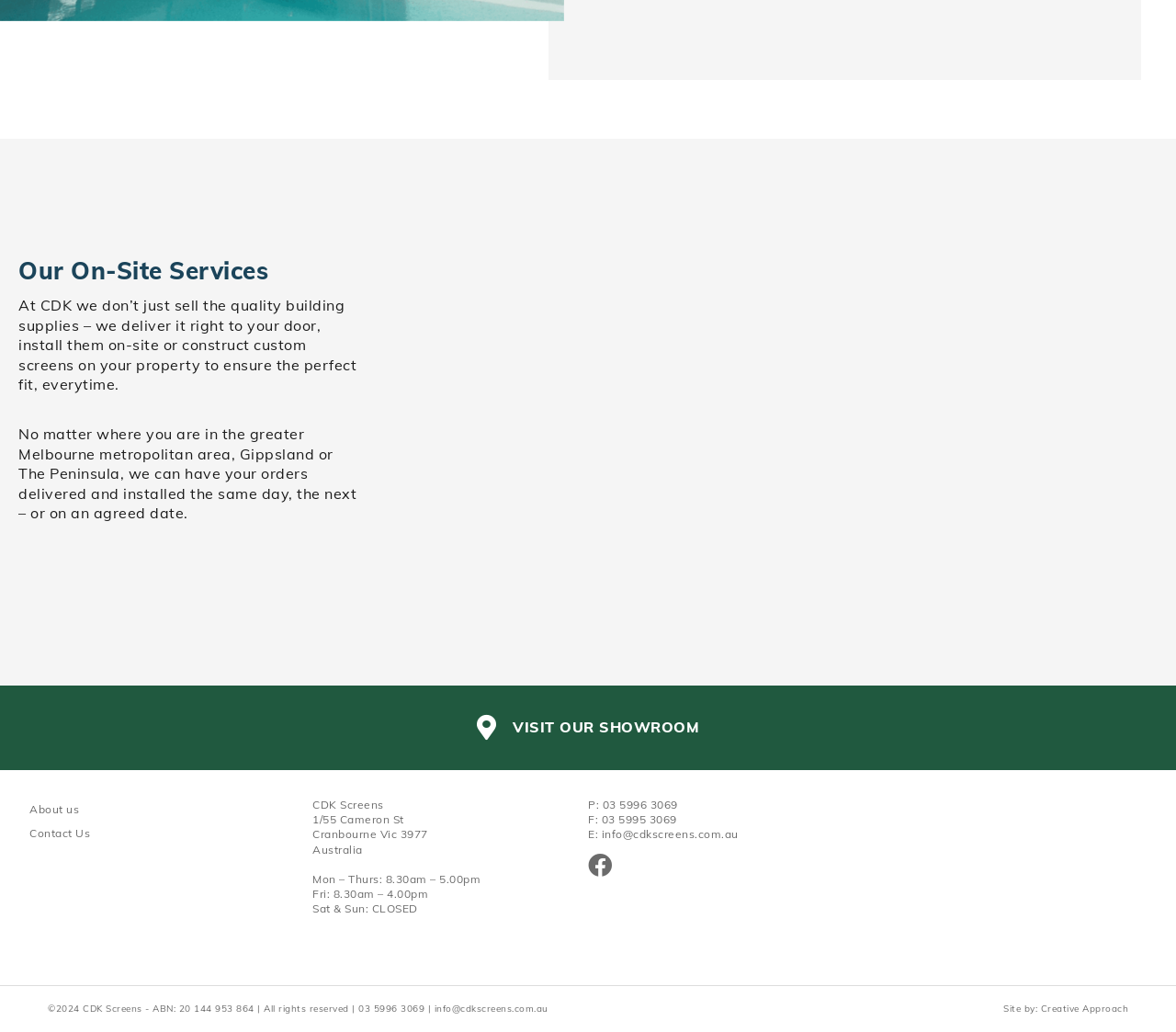Please pinpoint the bounding box coordinates for the region I should click to adhere to this instruction: "Send an email to the company".

[0.5, 0.802, 0.817, 0.816]